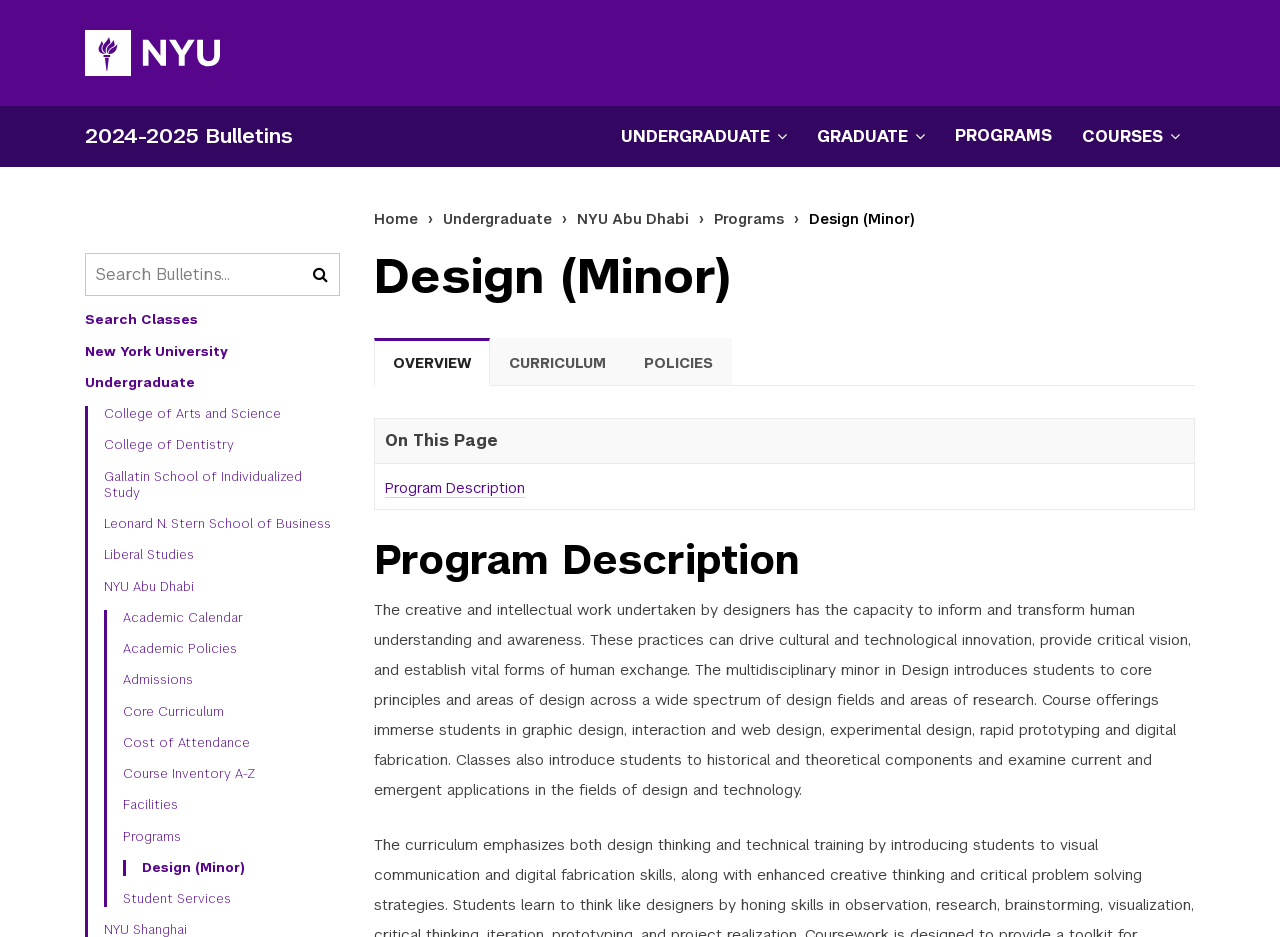Select the bounding box coordinates of the element I need to click to carry out the following instruction: "Go to NYU homepage".

[0.066, 0.032, 0.234, 0.081]